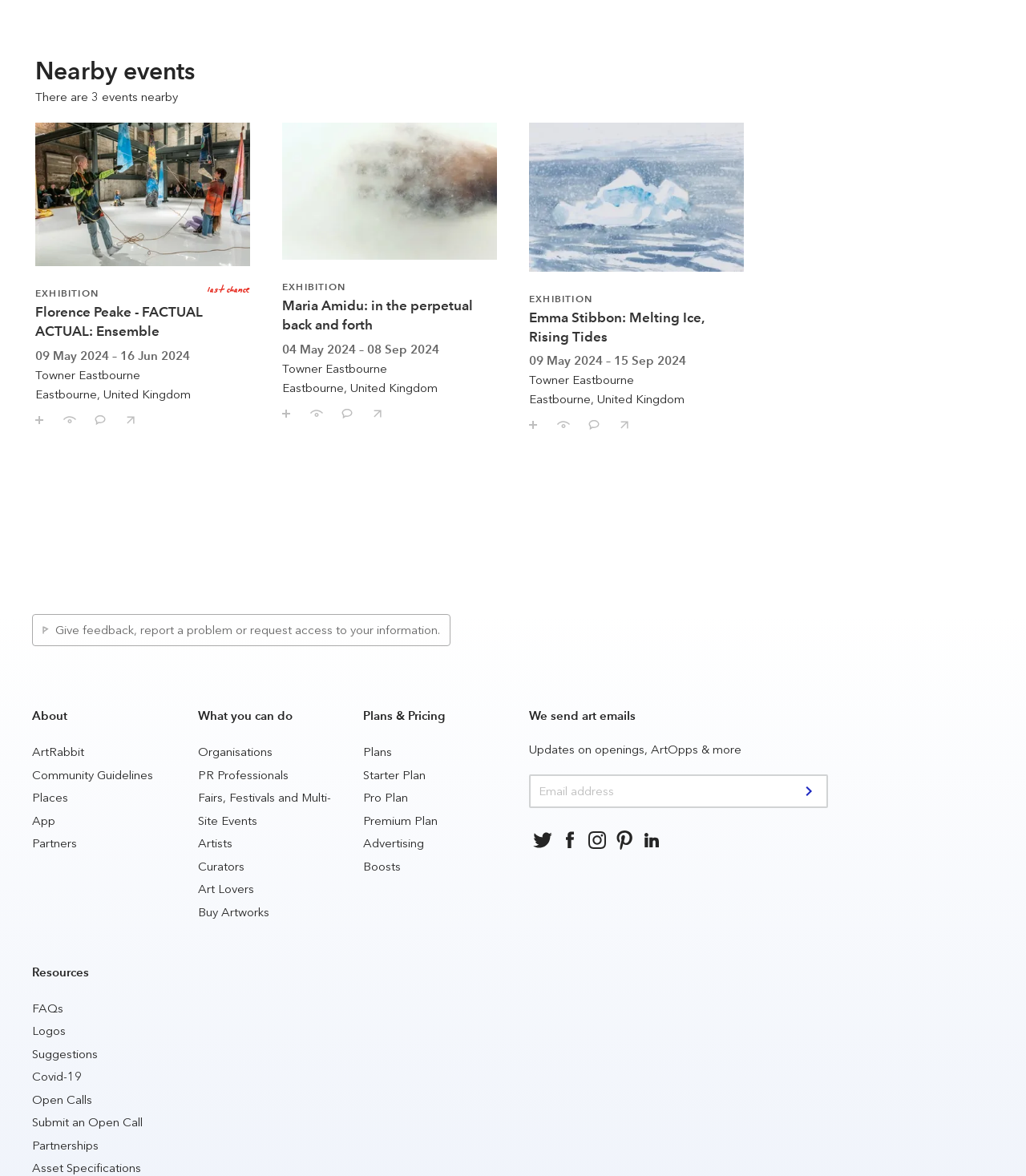Give a concise answer using one word or a phrase to the following question:
What is the name of the first event listed?

Florence Peake - FACTUAL ACTUAL: Ensemble